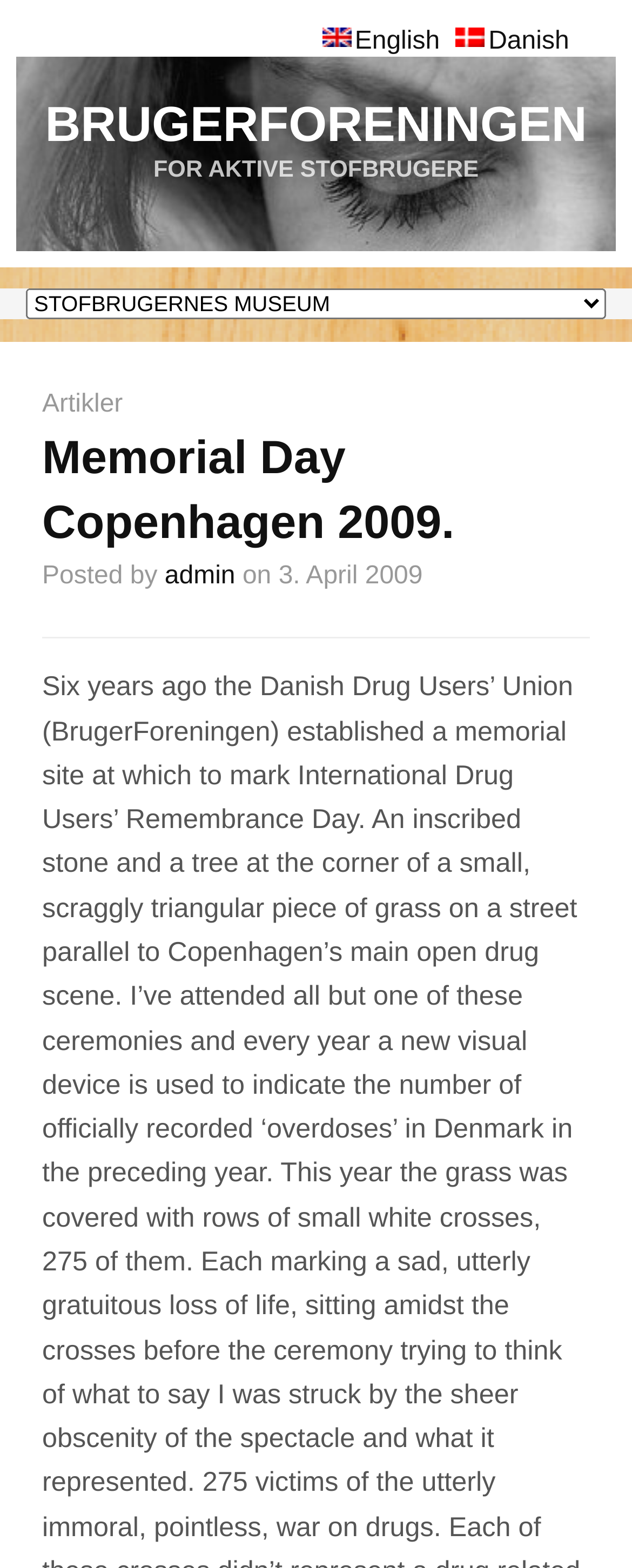Answer succinctly with a single word or phrase:
What is the topic of the article?

Memorial Day Copenhagen 2009